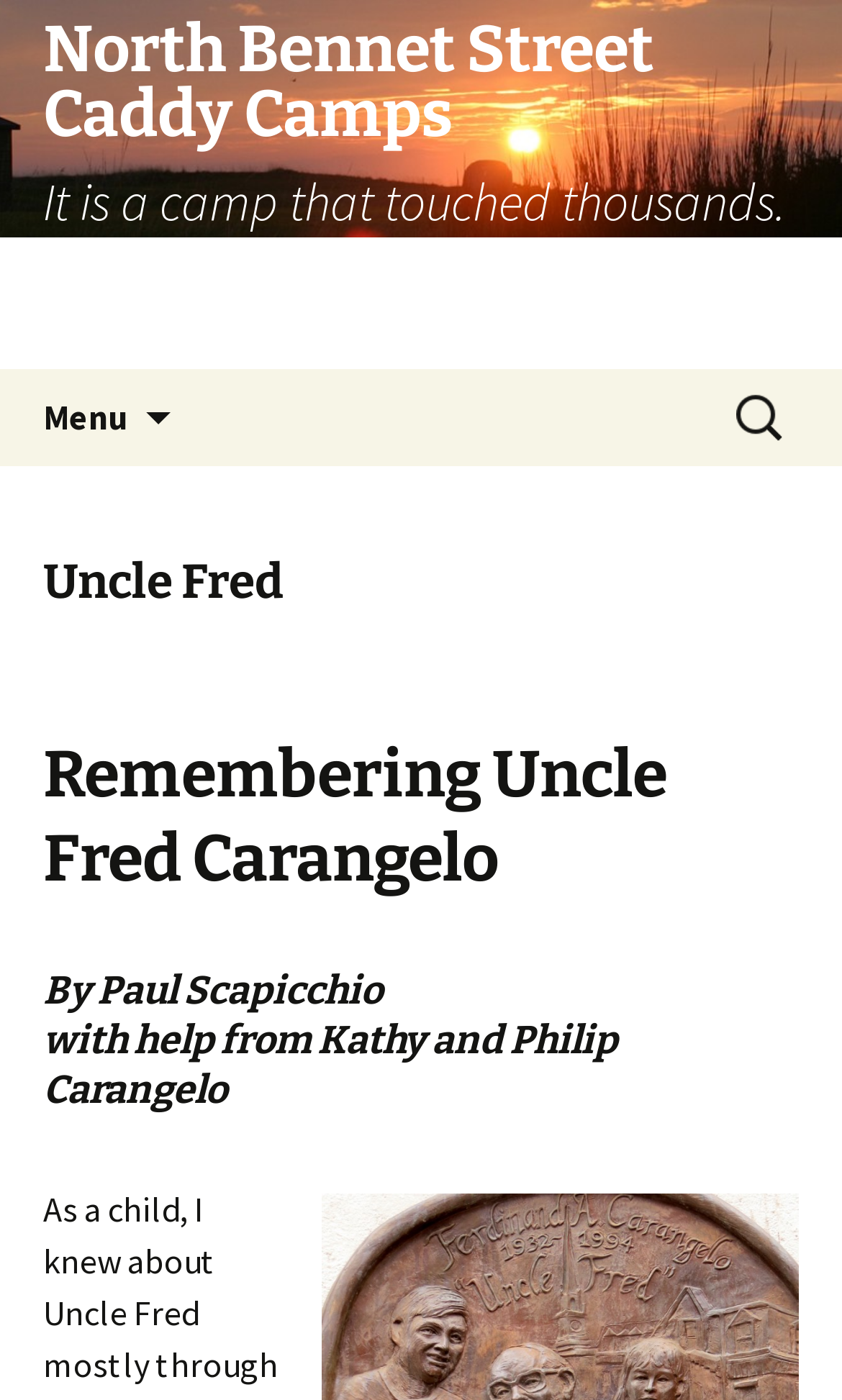Write an elaborate caption that captures the essence of the webpage.

The webpage is about Uncle Fred and North Bennet Street Caddy Camps. At the top, there is a prominent link with a heading that reads "North Bennet Street Caddy Camps" and a subheading that describes the camp as "an experience that changed lives." 

To the right of this link, there is a button labeled "Menu" with an icon. Below the link, there is a "Skip to content" link. On the top right corner, there is a search bar with a label "Search for:".

Below the search bar, there are three headings. The first heading reads "Uncle Fred". The second heading is "Remembering Uncle Fred Carangelo". The third heading is "By Paul Scapicchio with help from Kathy and Philip Carangelo". These headings are stacked vertically, with the first one at the top and the third one at the bottom.